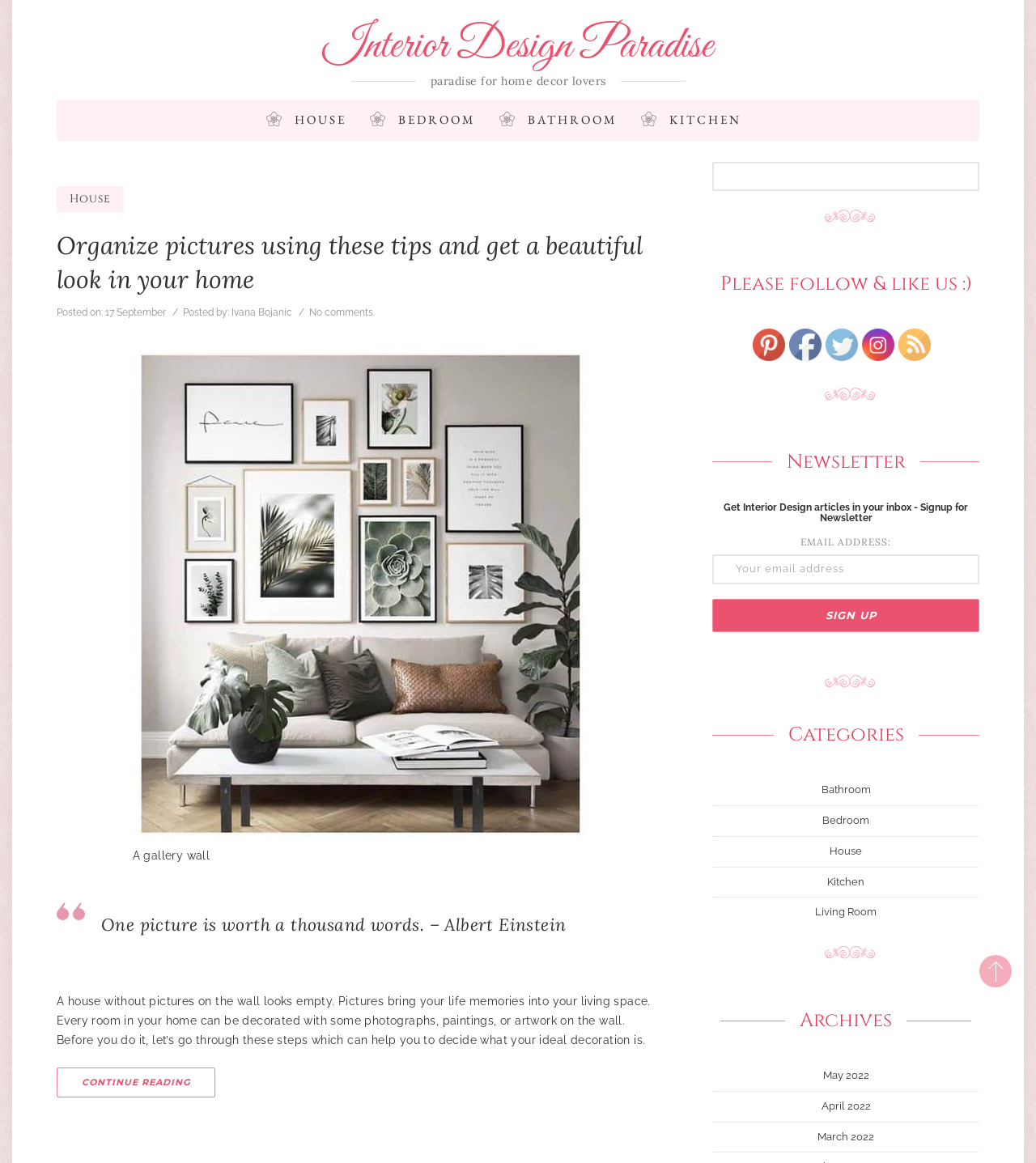Given the description of the UI element: "Living Room", predict the bounding box coordinates in the form of [left, top, right, bottom], with each value being a float between 0 and 1.

[0.787, 0.779, 0.846, 0.789]